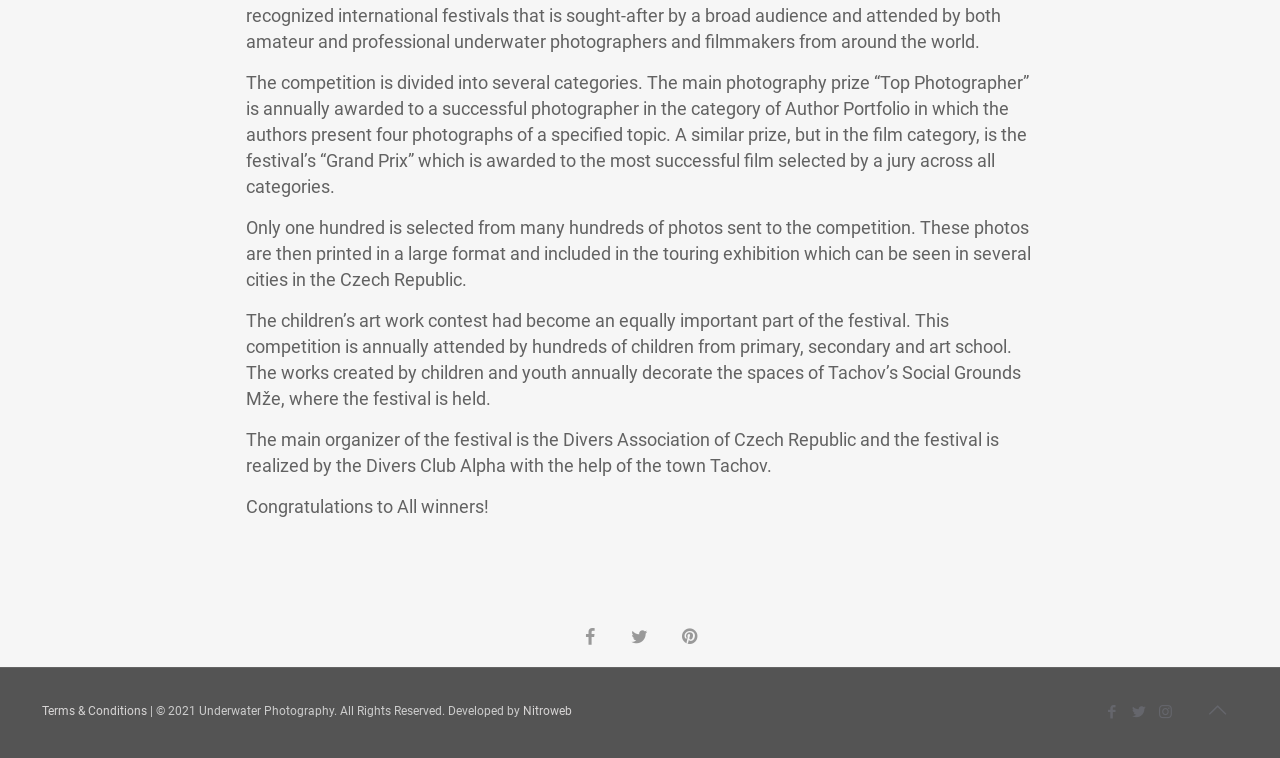Kindly provide the bounding box coordinates of the section you need to click on to fulfill the given instruction: "Go back to top".

[0.934, 0.909, 0.967, 0.964]